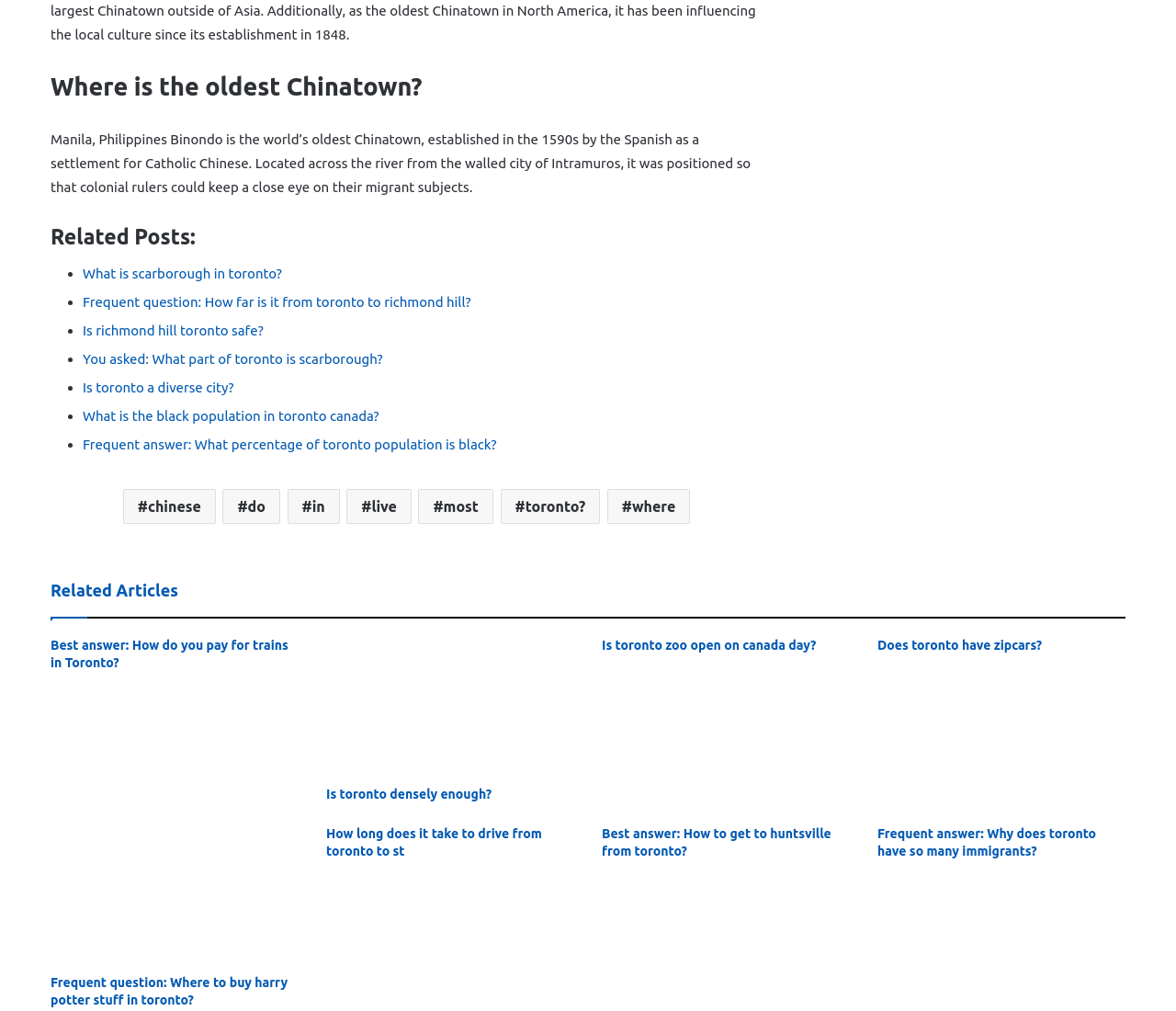Where is the oldest Chinatown?
Please give a detailed and elaborate answer to the question.

The answer can be found in the first heading element, which states 'Where is the oldest Chinatown?' and the subsequent StaticText element provides the answer as 'Manila, Philippines Binondo is the world’s oldest Chinatown, established in the 1590s by the Spanish as a settlement for Catholic Chinese.'